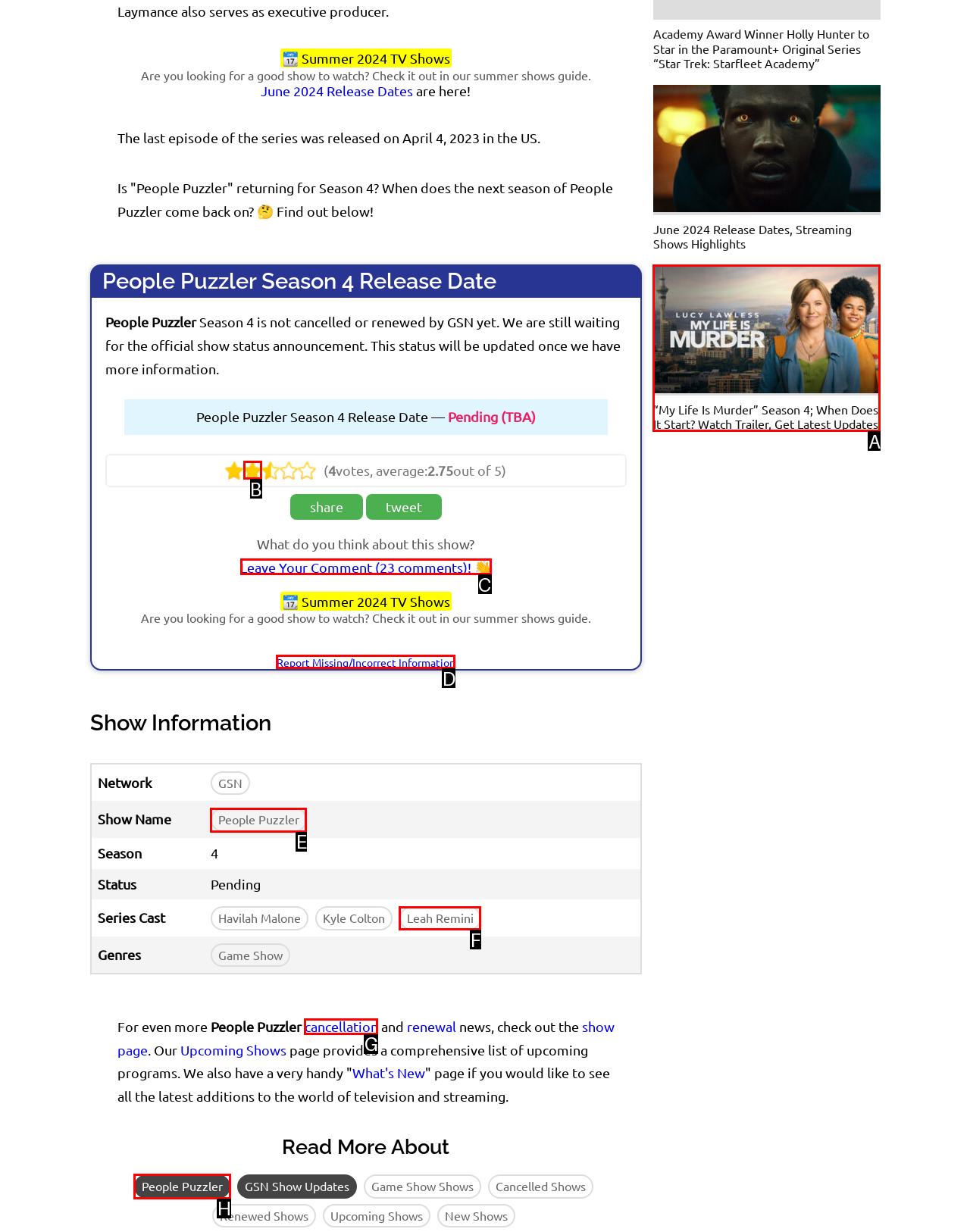Determine the appropriate lettered choice for the task: Read more about People Puzzler. Reply with the correct letter.

H